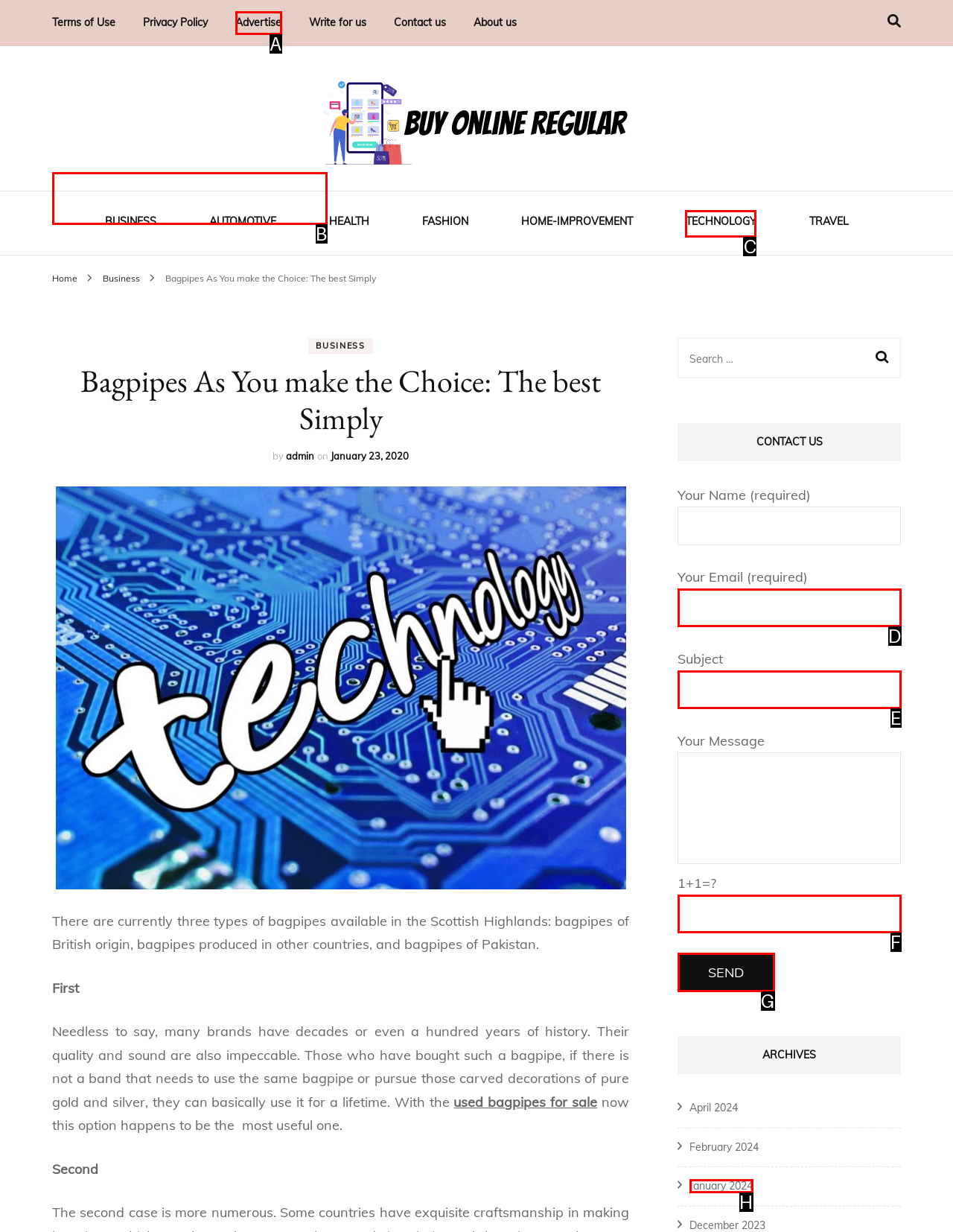Select the HTML element that corresponds to the description: parent_node: 1+1=? name="quiz-594". Answer with the letter of the matching option directly from the choices given.

F